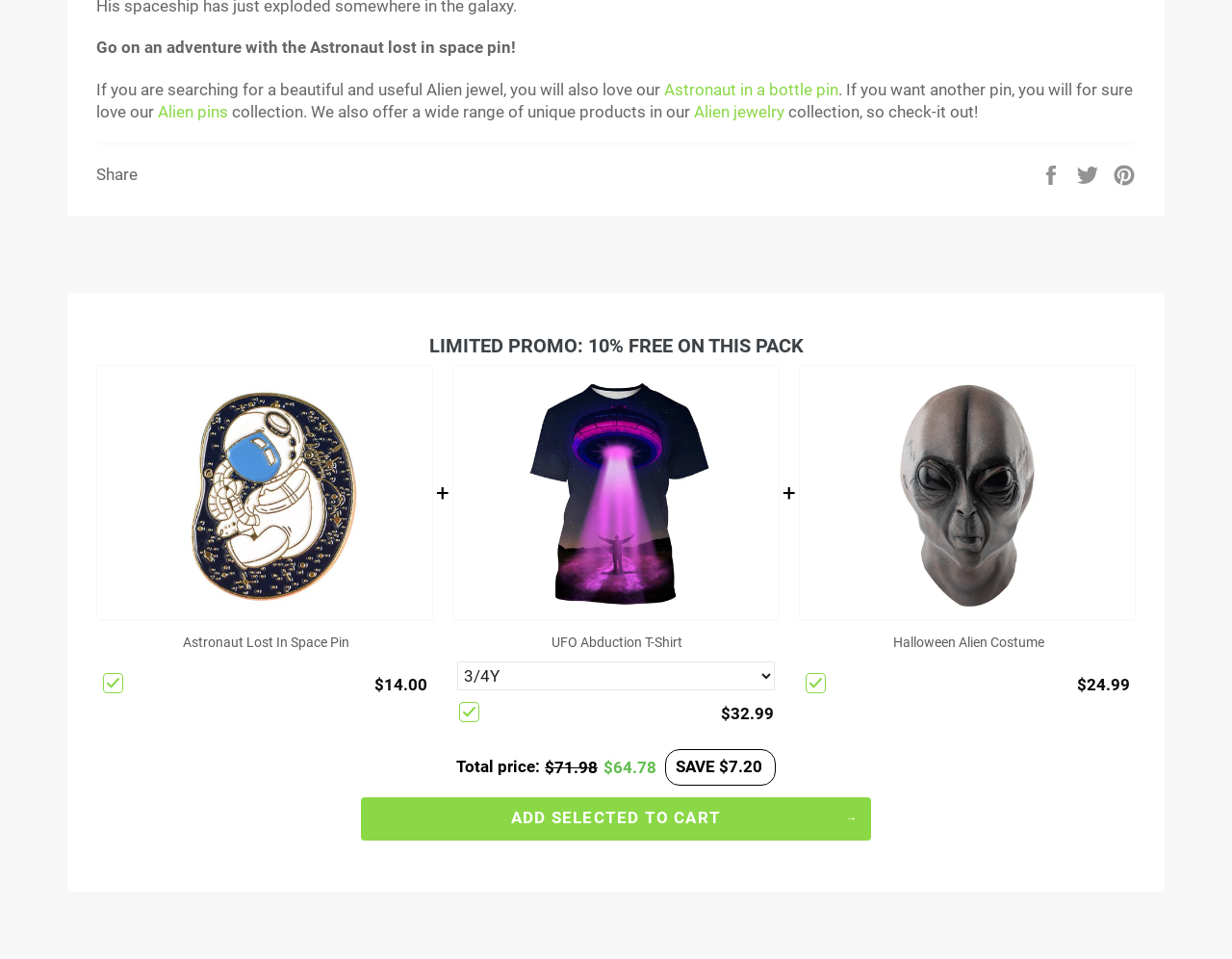What is the theme of the products on this webpage?
Please use the image to provide a one-word or short phrase answer.

Alien and space